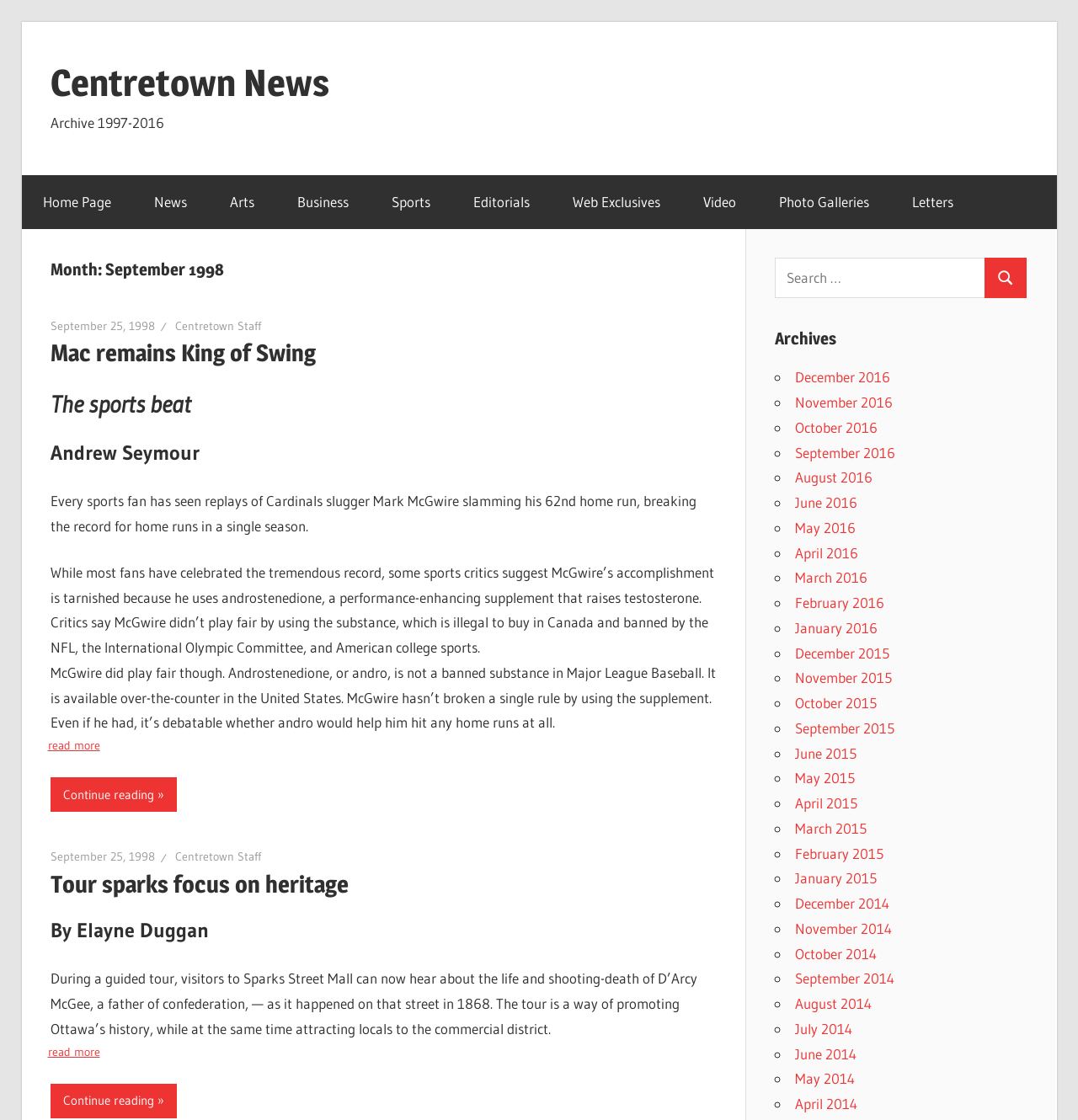What is the category of the second article?
Answer the question with a thorough and detailed explanation.

The second article has a heading 'Tour sparks focus on heritage' which suggests that the category of the article is heritage.